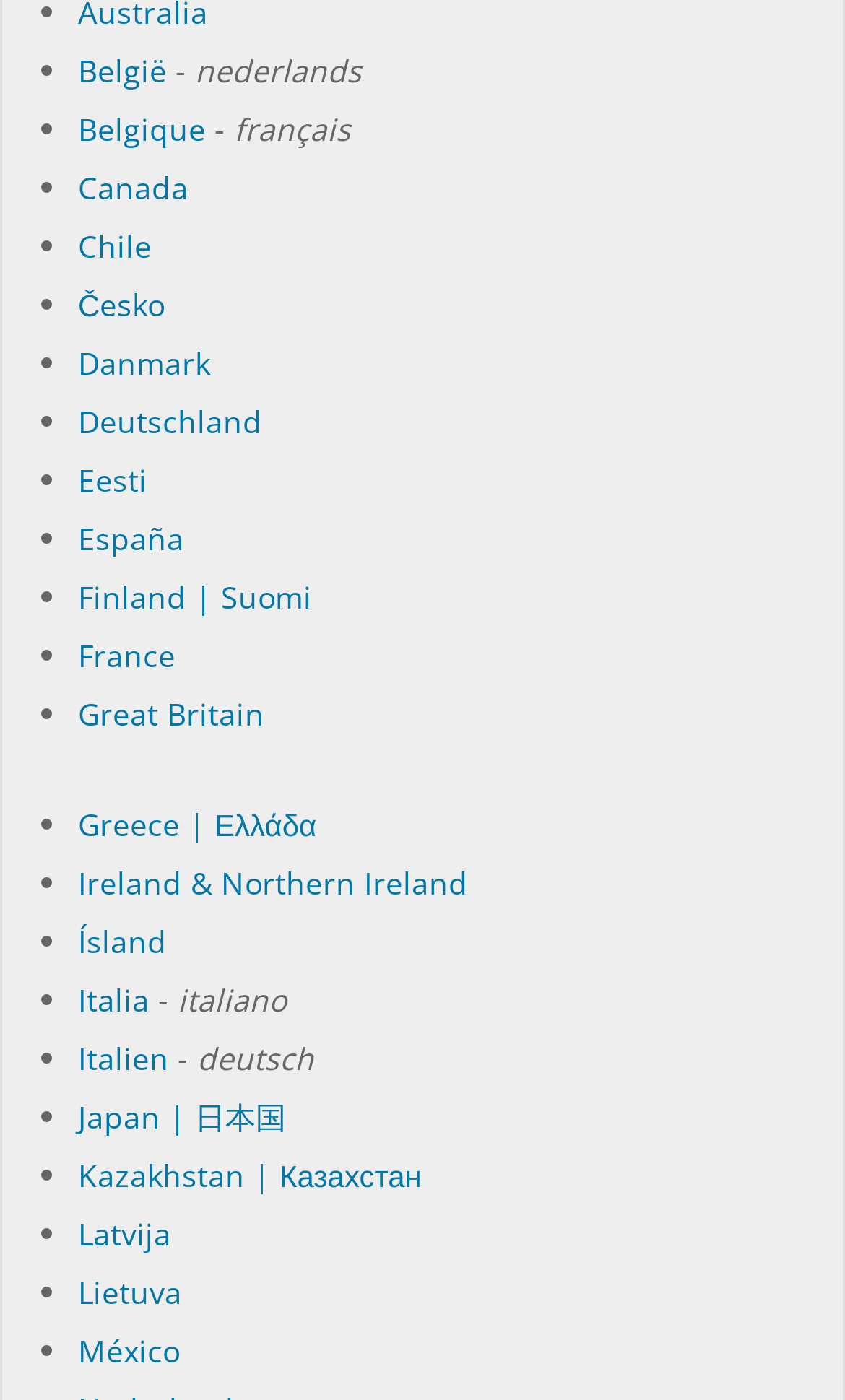Provide a short answer using a single word or phrase for the following question: 
What is the language of the first country?

Dutch